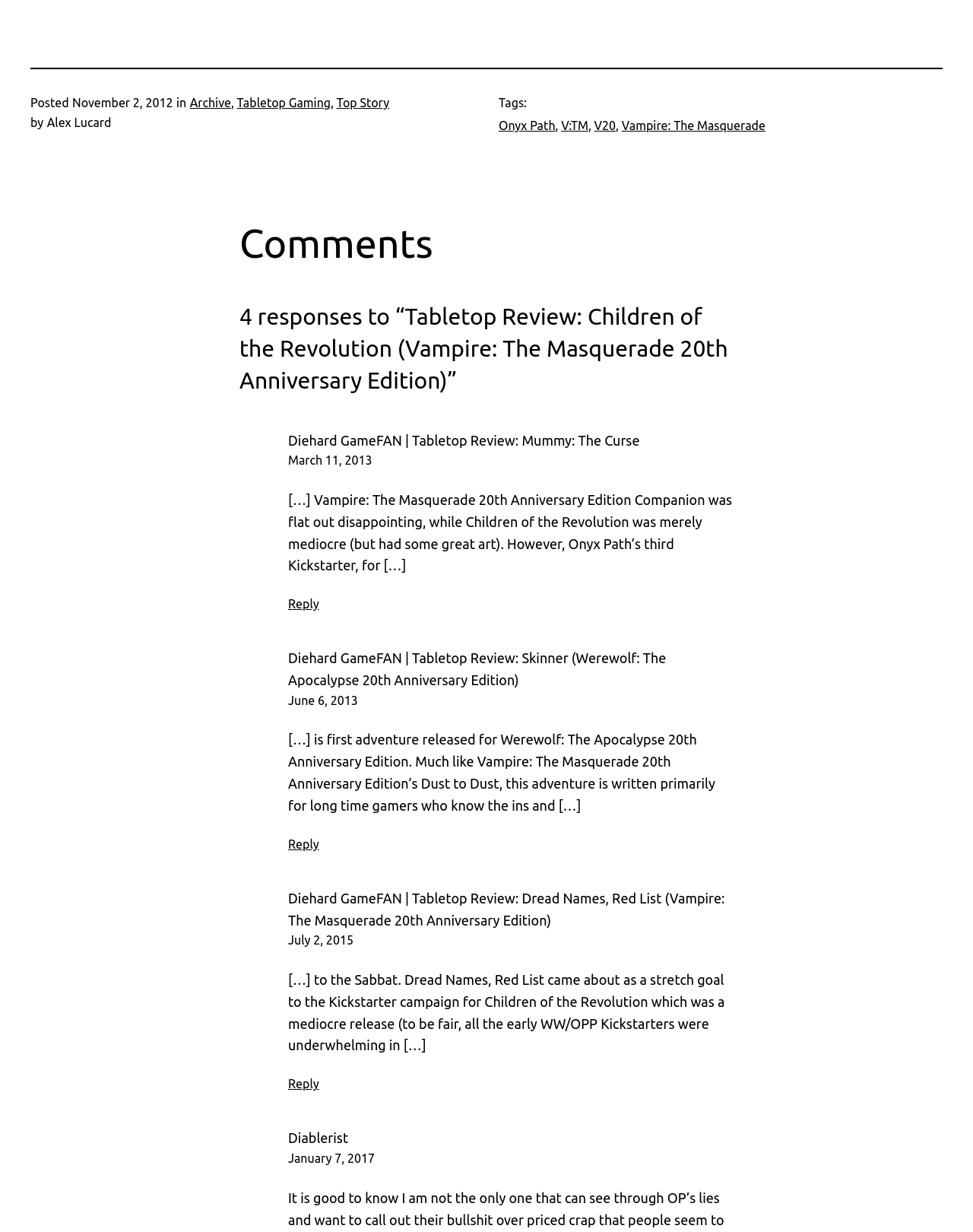Who is the author of the article?
Please analyze the image and answer the question with as much detail as possible.

The author of the article is mentioned in the 'by' section, which is located below the title of the article. The author's name is specified as 'Alex Lucard'.